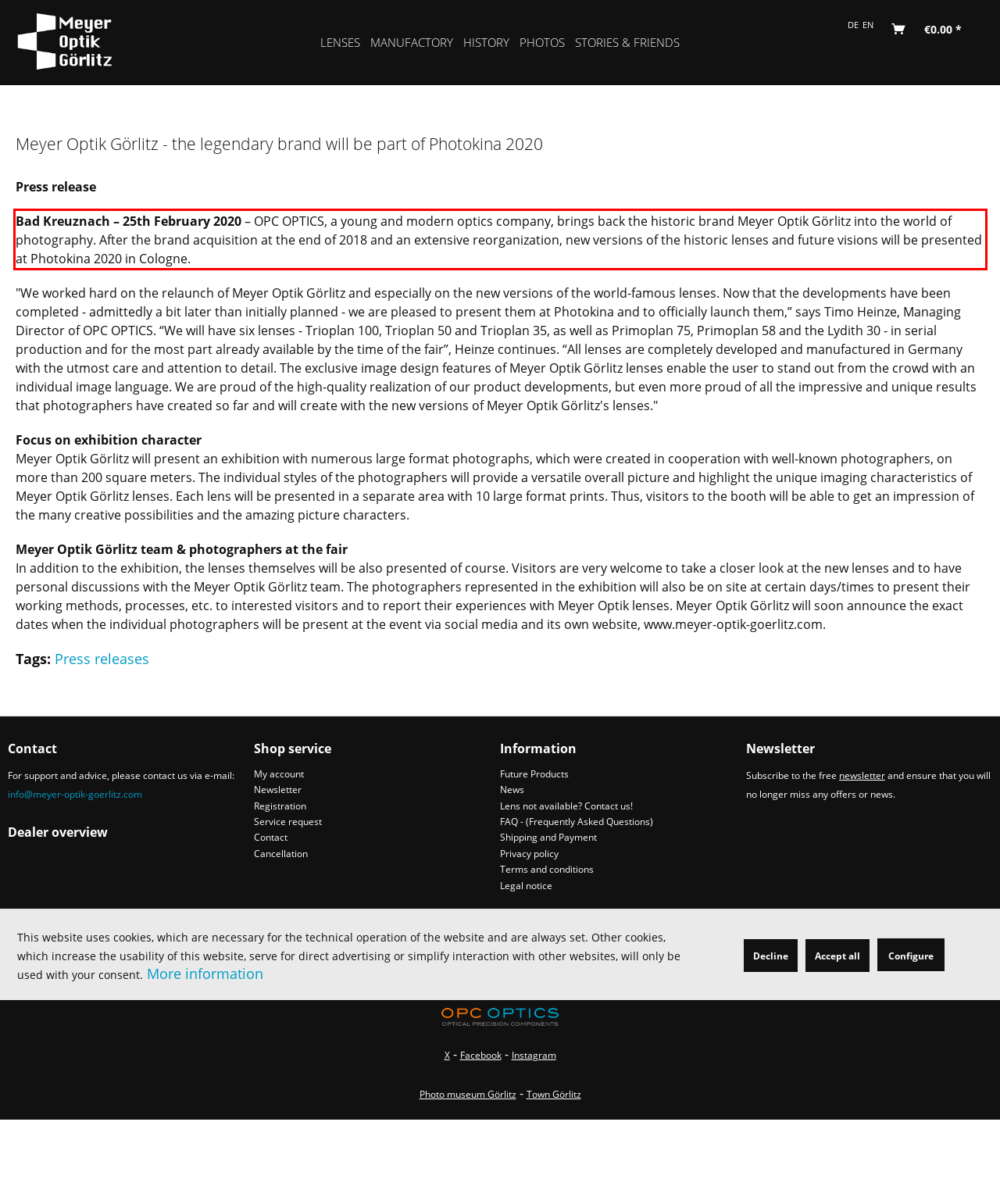Within the screenshot of a webpage, identify the red bounding box and perform OCR to capture the text content it contains.

Bad Kreuznach – 25th February 2020 – OPC OPTICS, a young and modern optics company, brings back the historic brand Meyer Optik Görlitz into the world of photography. After the brand acquisition at the end of 2018 and an extensive reorganization, new versions of the historic lenses and future visions will be presented at Photokina 2020 in Cologne.